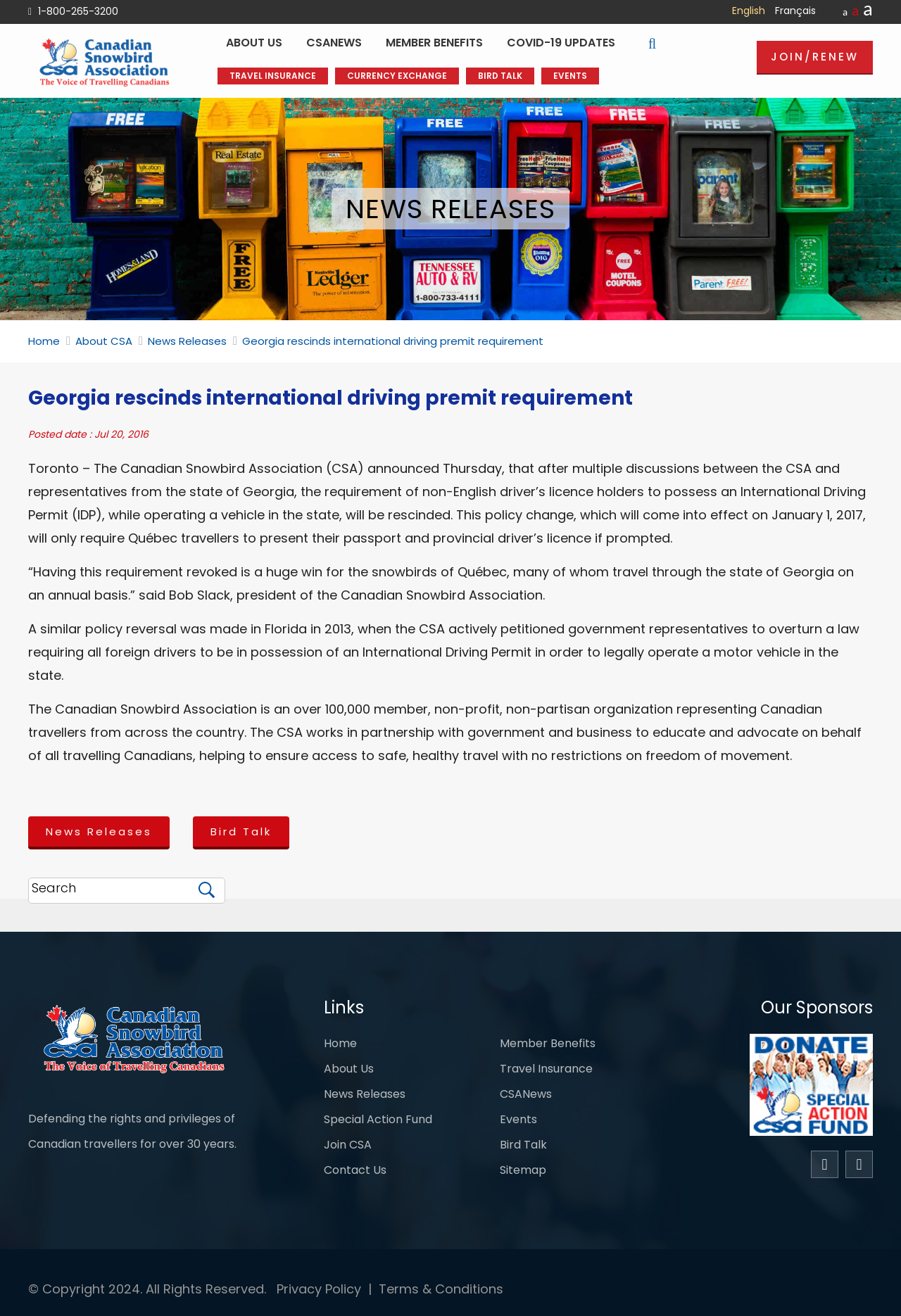Point out the bounding box coordinates of the section to click in order to follow this instruction: "Visit the home page".

[0.031, 0.254, 0.066, 0.264]